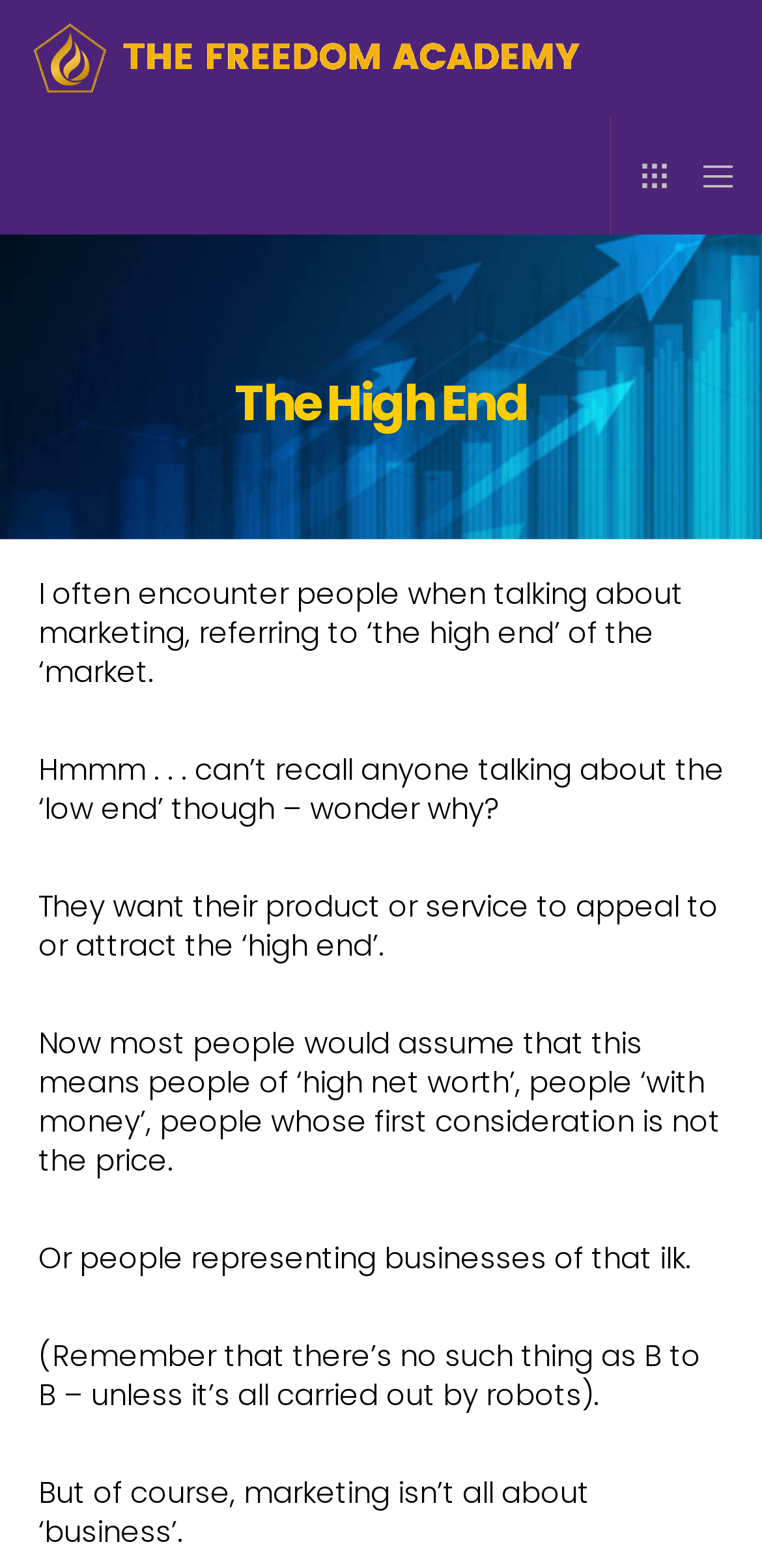Extract the bounding box coordinates for the described element: "aria-label="Menu"". The coordinates should be represented as four float numbers between 0 and 1: [left, top, right, bottom].

[0.885, 0.075, 0.968, 0.15]